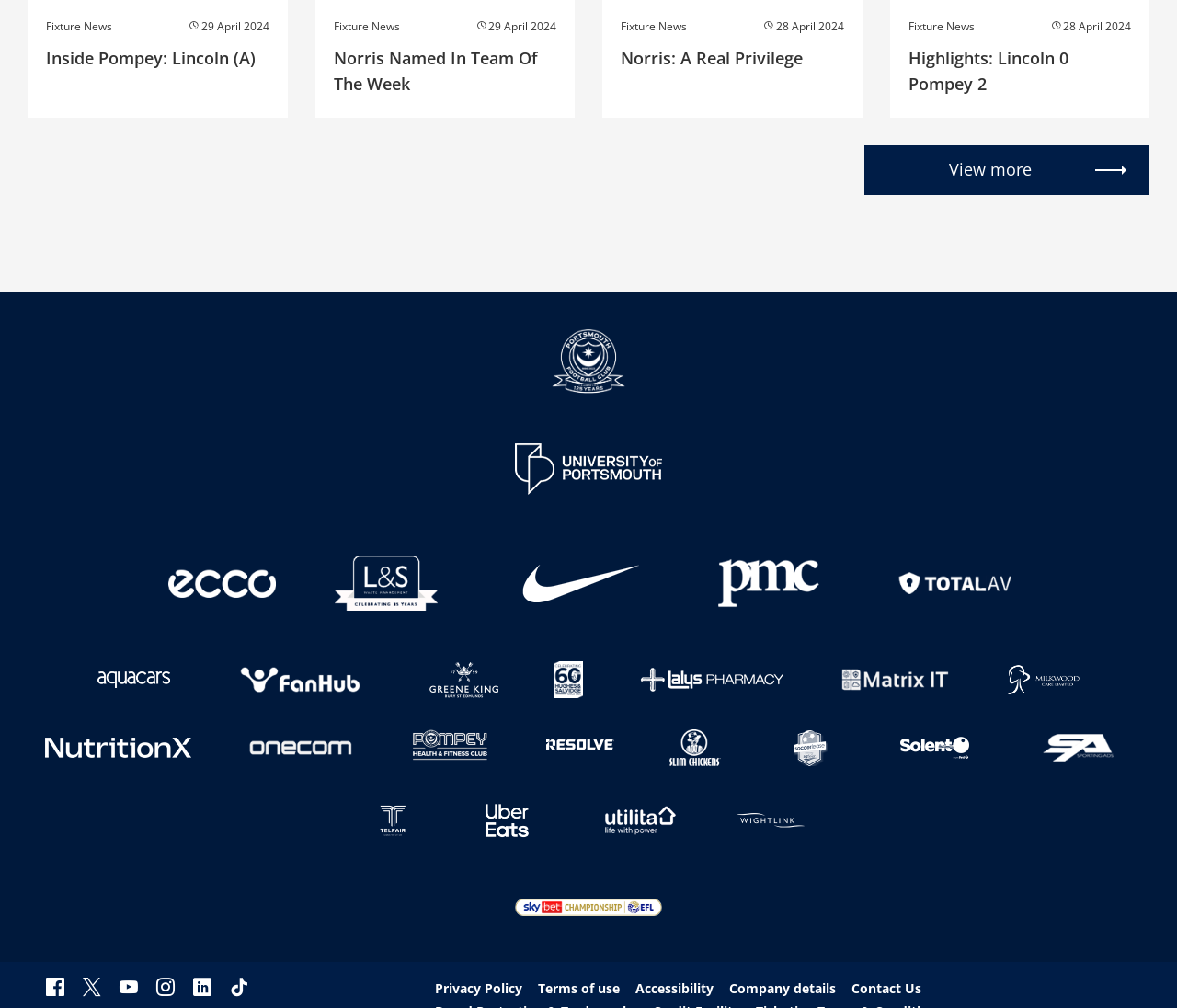How many social media links are there at the bottom of the page?
Please provide a single word or phrase as your answer based on the image.

6